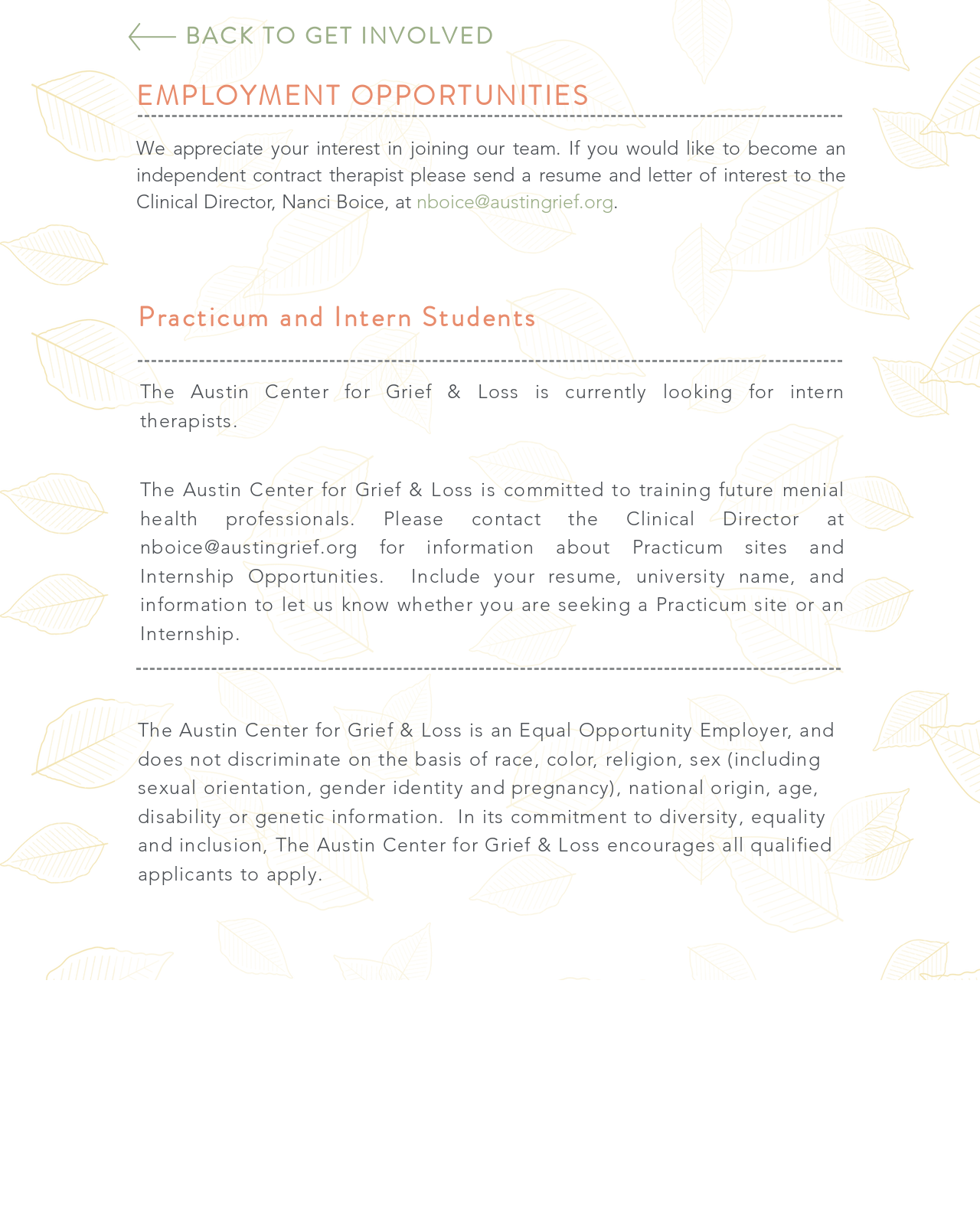Provide a brief response using a word or short phrase to this question:
What is the organization's commitment to diversity?

Diversity, equality and inclusion